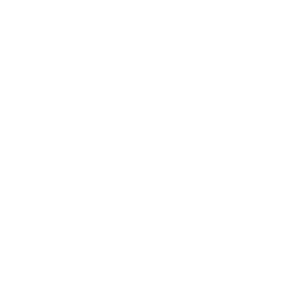What approach to health does the product align with?
From the image, provide a succinct answer in one word or a short phrase.

Holistic health